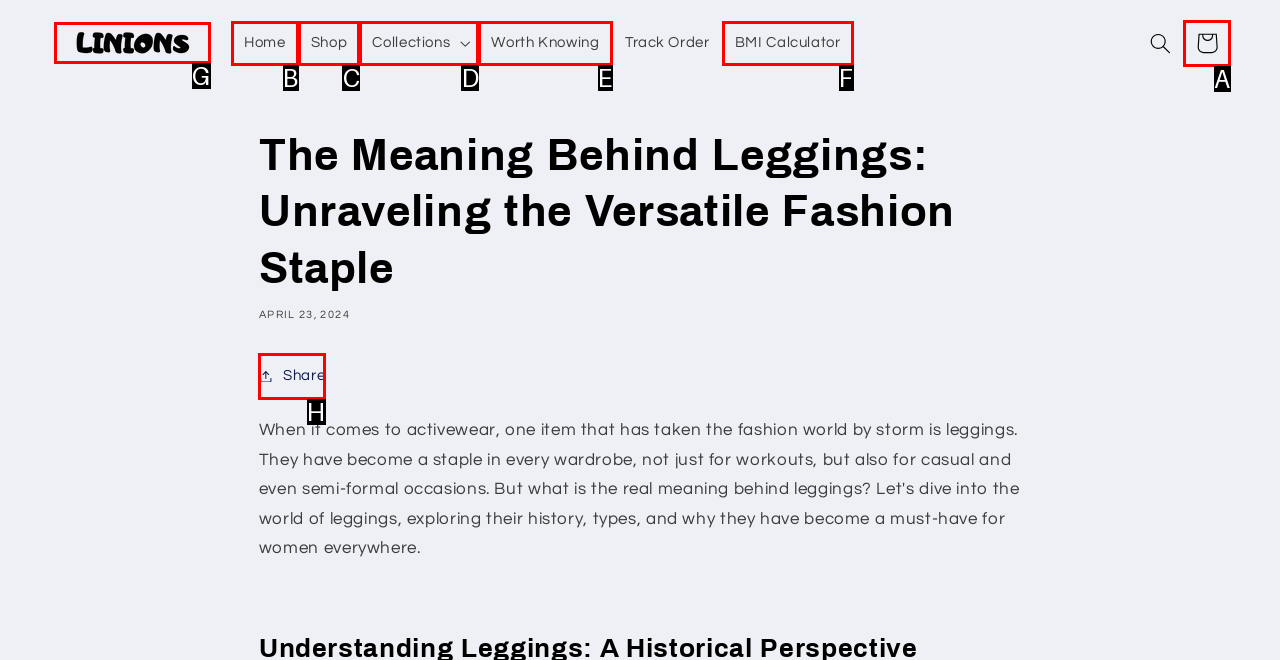Determine the appropriate lettered choice for the task: share. Reply with the correct letter.

H